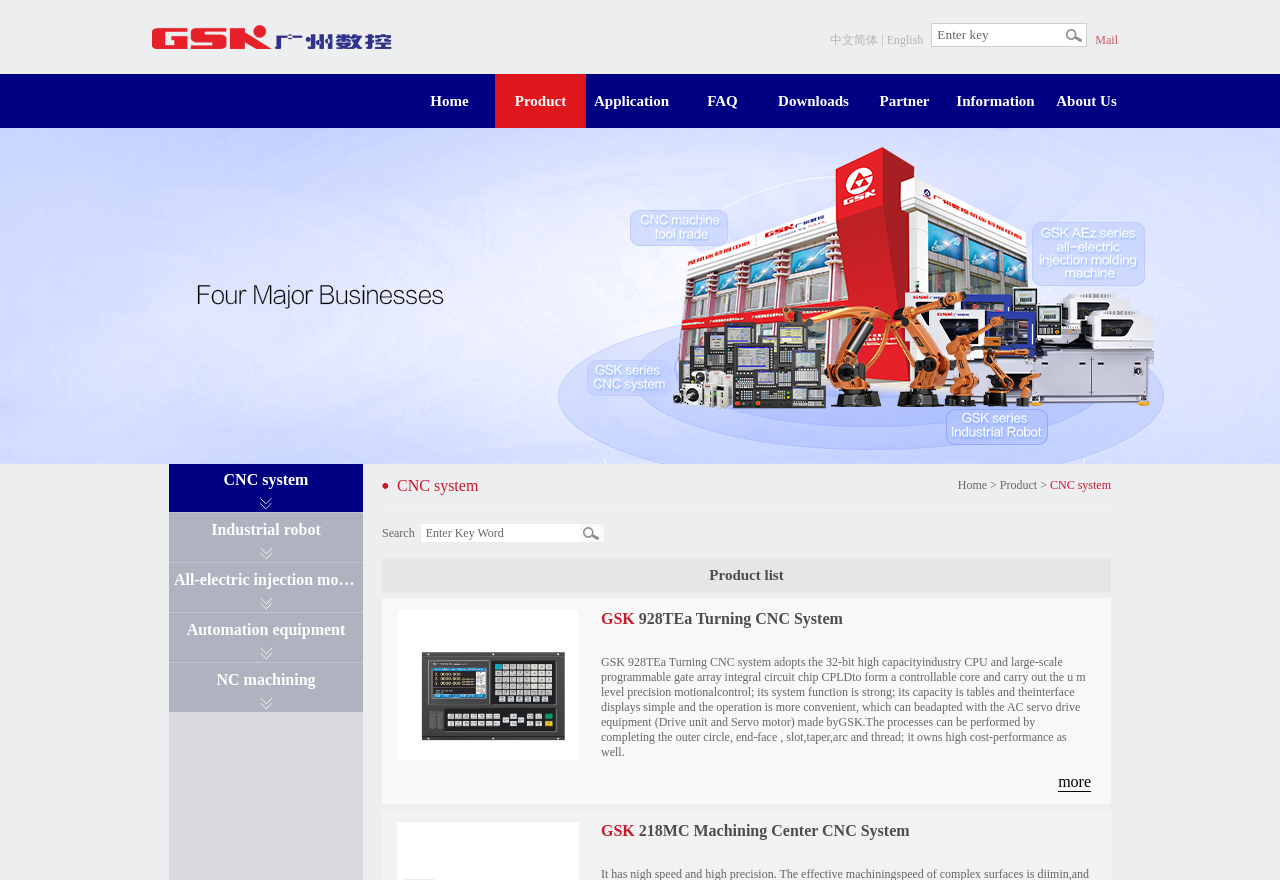Please give the bounding box coordinates of the area that should be clicked to fulfill the following instruction: "Switch to English". The coordinates should be in the format of four float numbers from 0 to 1, i.e., [left, top, right, bottom].

[0.693, 0.038, 0.721, 0.053]